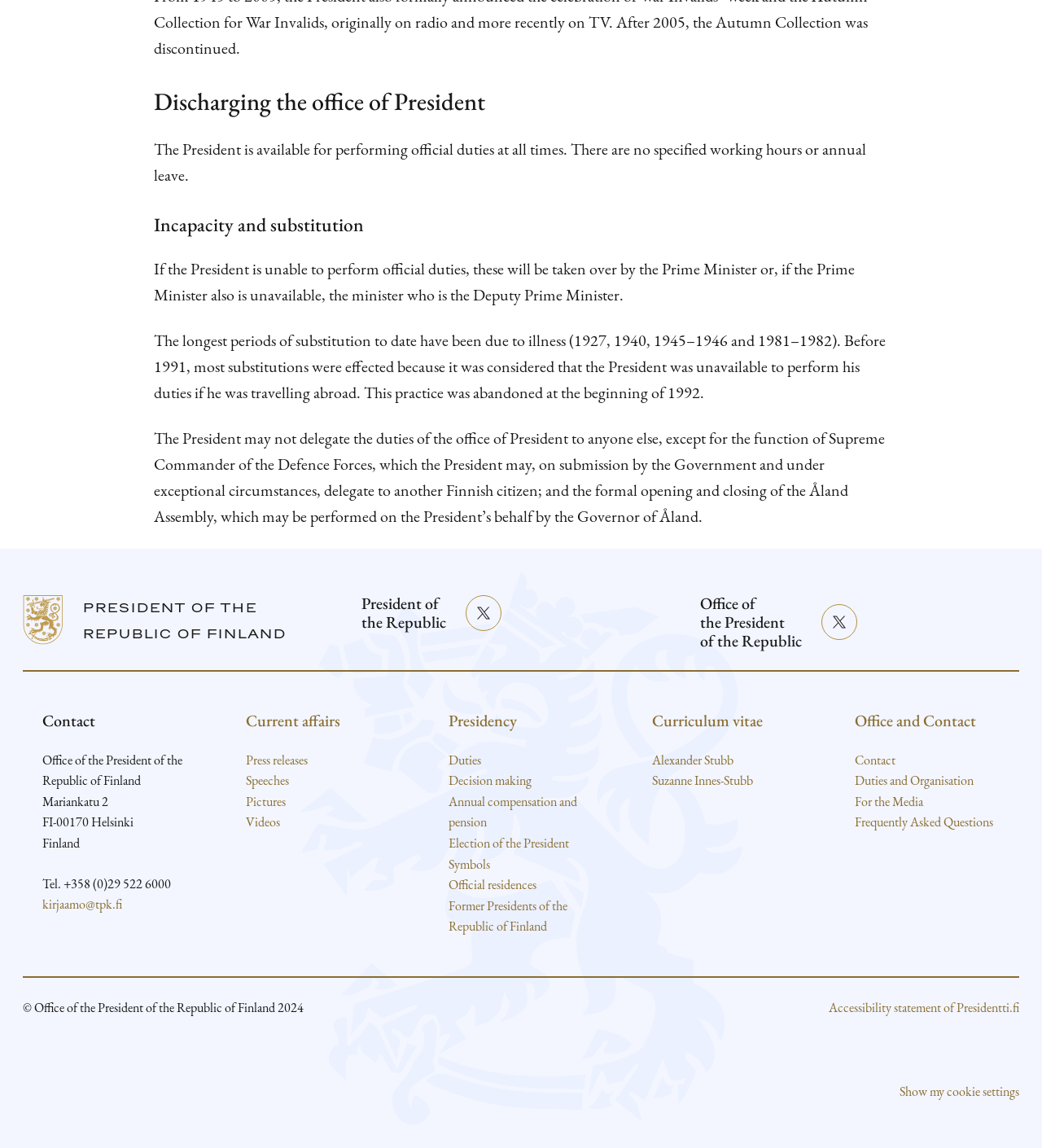Determine the coordinates of the bounding box for the clickable area needed to execute this instruction: "Read the Press releases".

[0.236, 0.654, 0.295, 0.669]